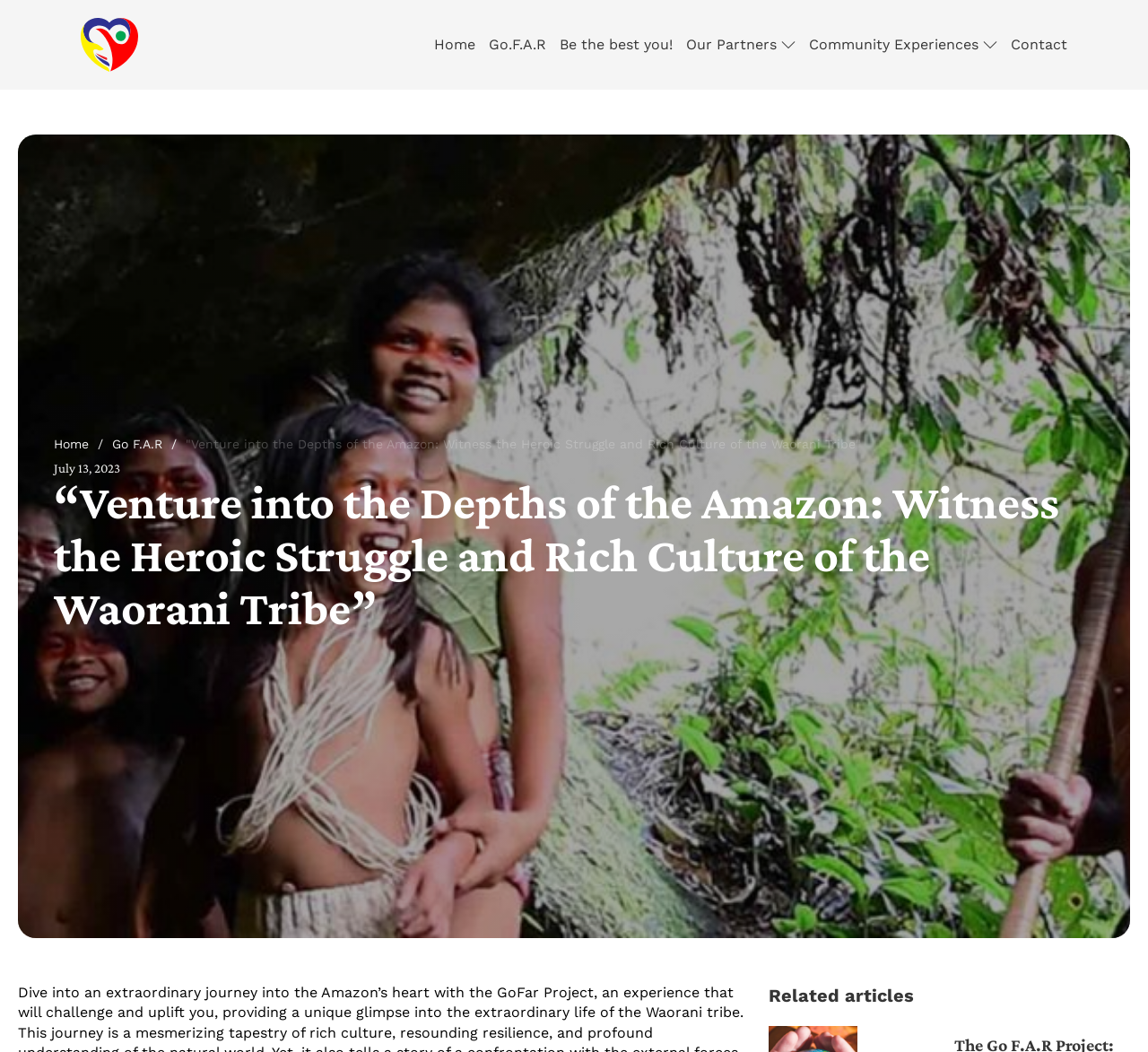Please locate the bounding box coordinates for the element that should be clicked to achieve the following instruction: "Click on the 'We GoFar' link". Ensure the coordinates are given as four float numbers between 0 and 1, i.e., [left, top, right, bottom].

[0.07, 0.017, 0.12, 0.068]